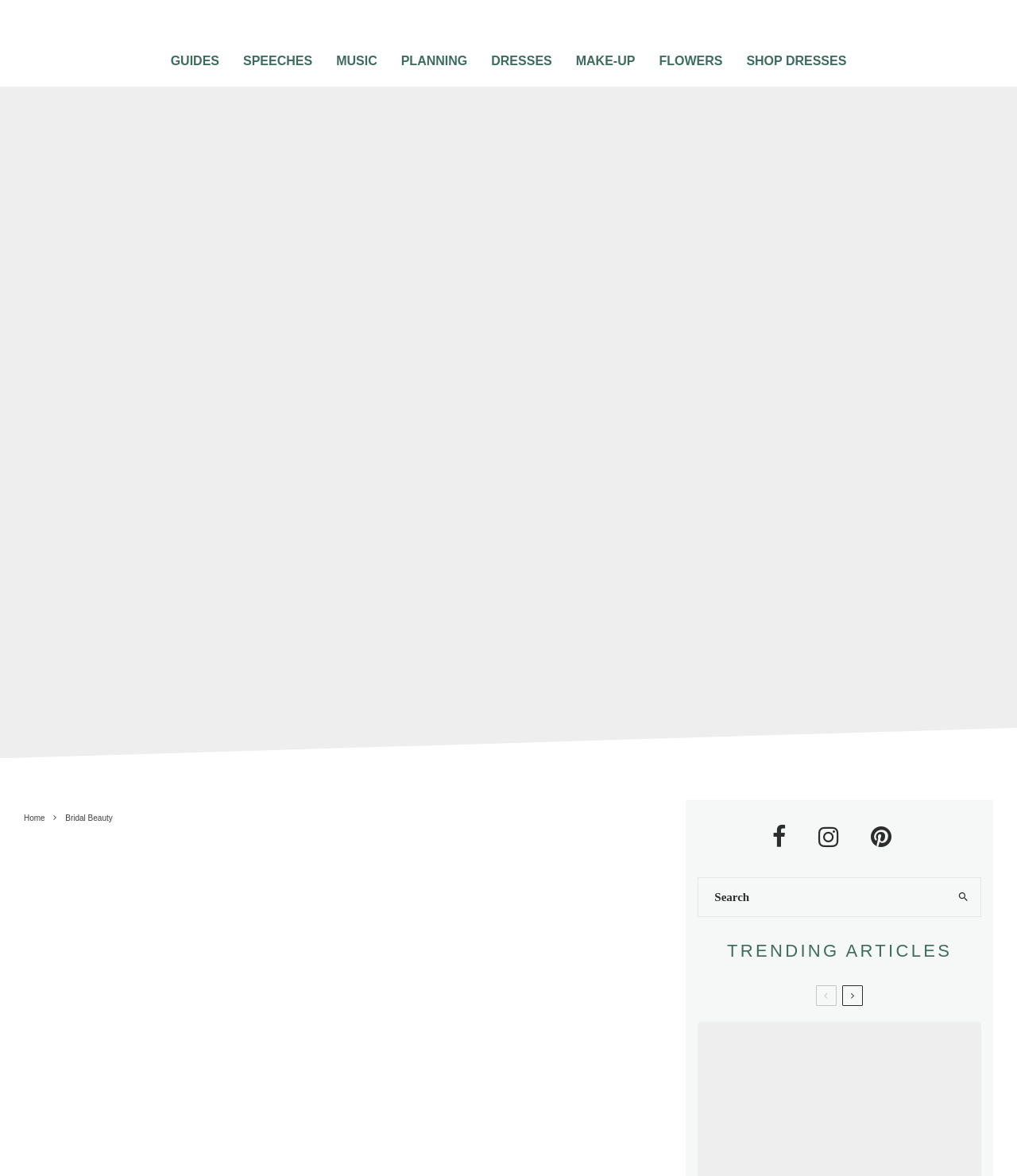Determine the coordinates of the bounding box for the clickable area needed to execute this instruction: "Click on the 'TRENDING ARTICLES' heading".

[0.686, 0.8, 0.965, 0.818]